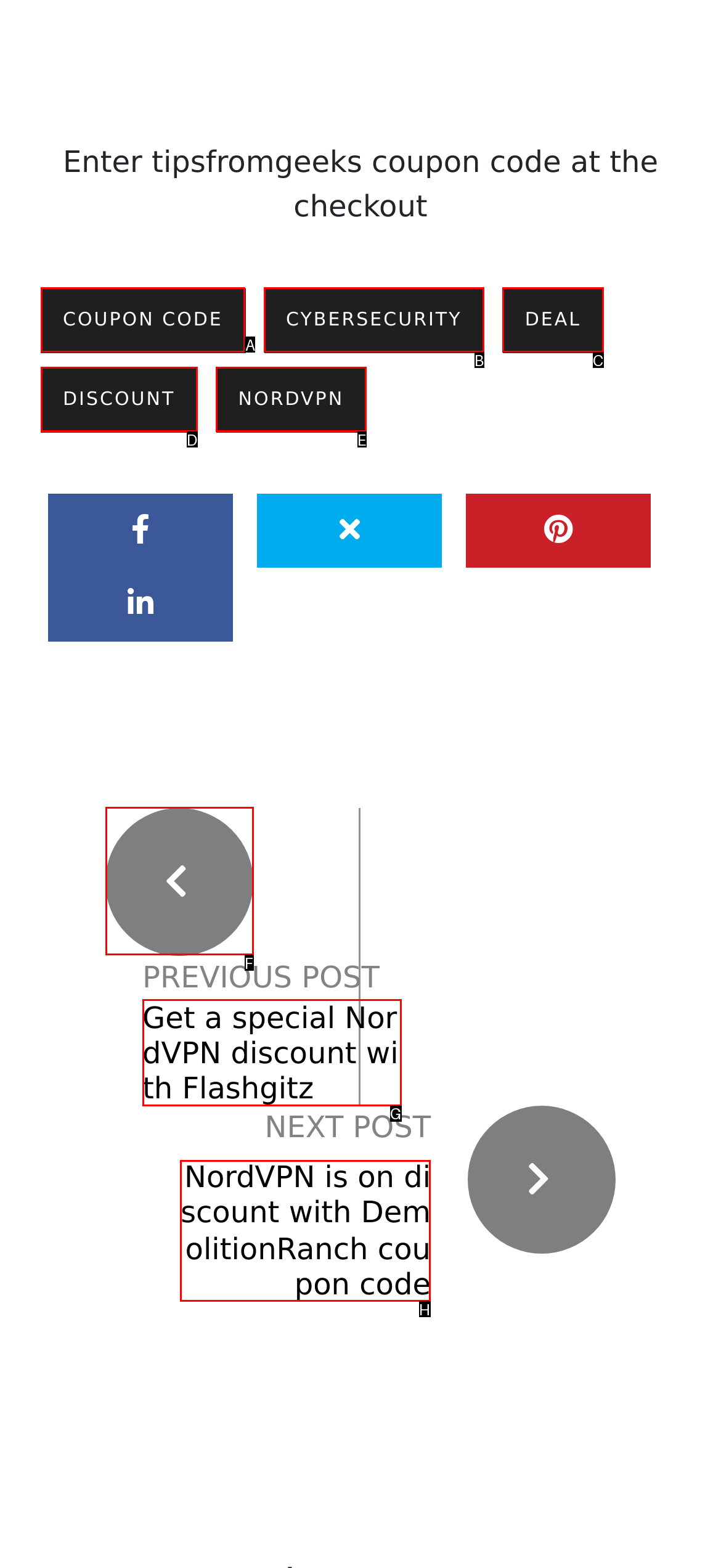Choose the HTML element that should be clicked to accomplish the task: Get NordVPN discount with DemolitionRanch coupon code. Answer with the letter of the chosen option.

H